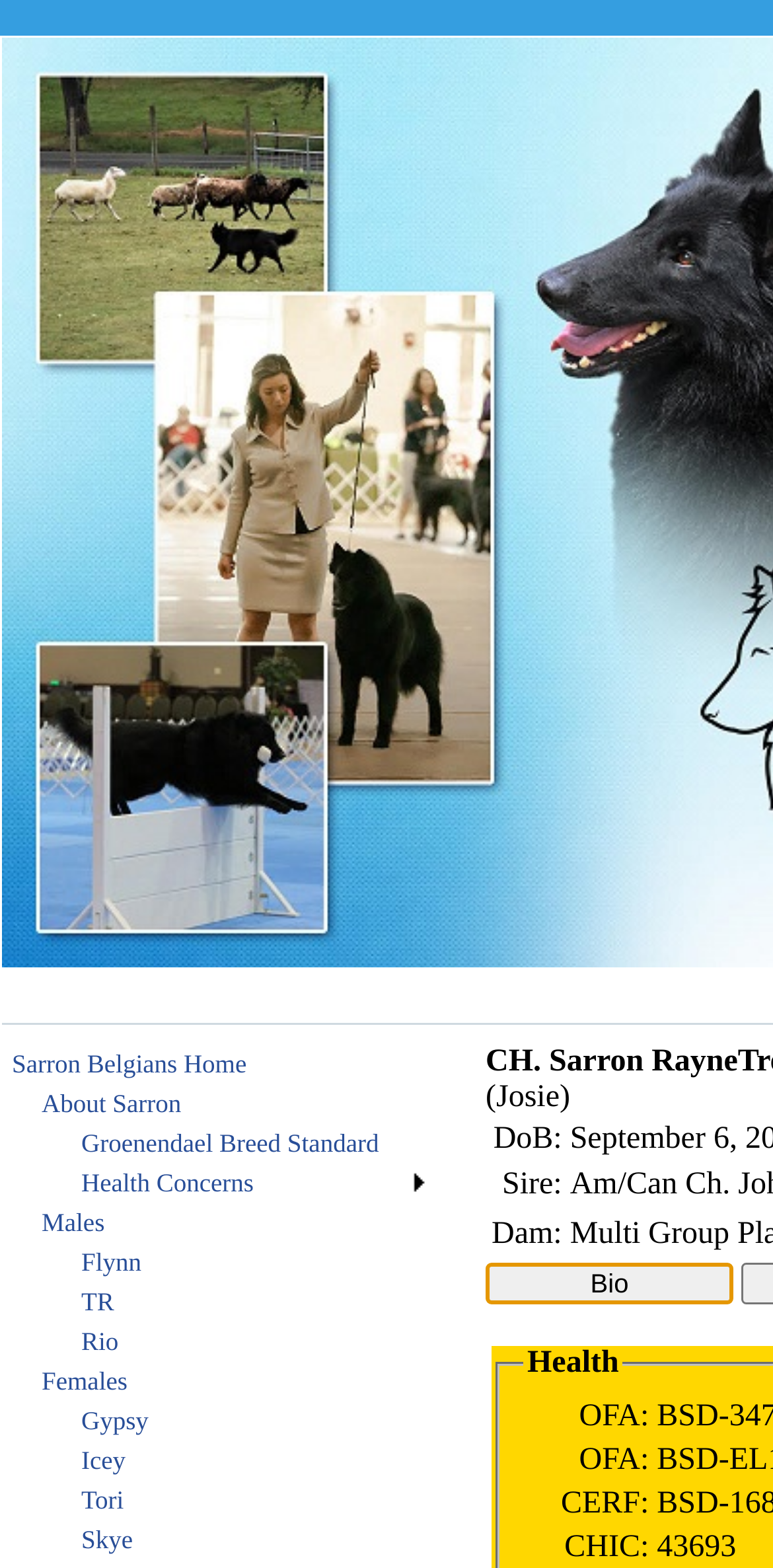Determine the bounding box coordinates for the element that should be clicked to follow this instruction: "View Flynn". The coordinates should be given as four float numbers between 0 and 1, in the format [left, top, right, bottom].

[0.003, 0.793, 0.562, 0.818]